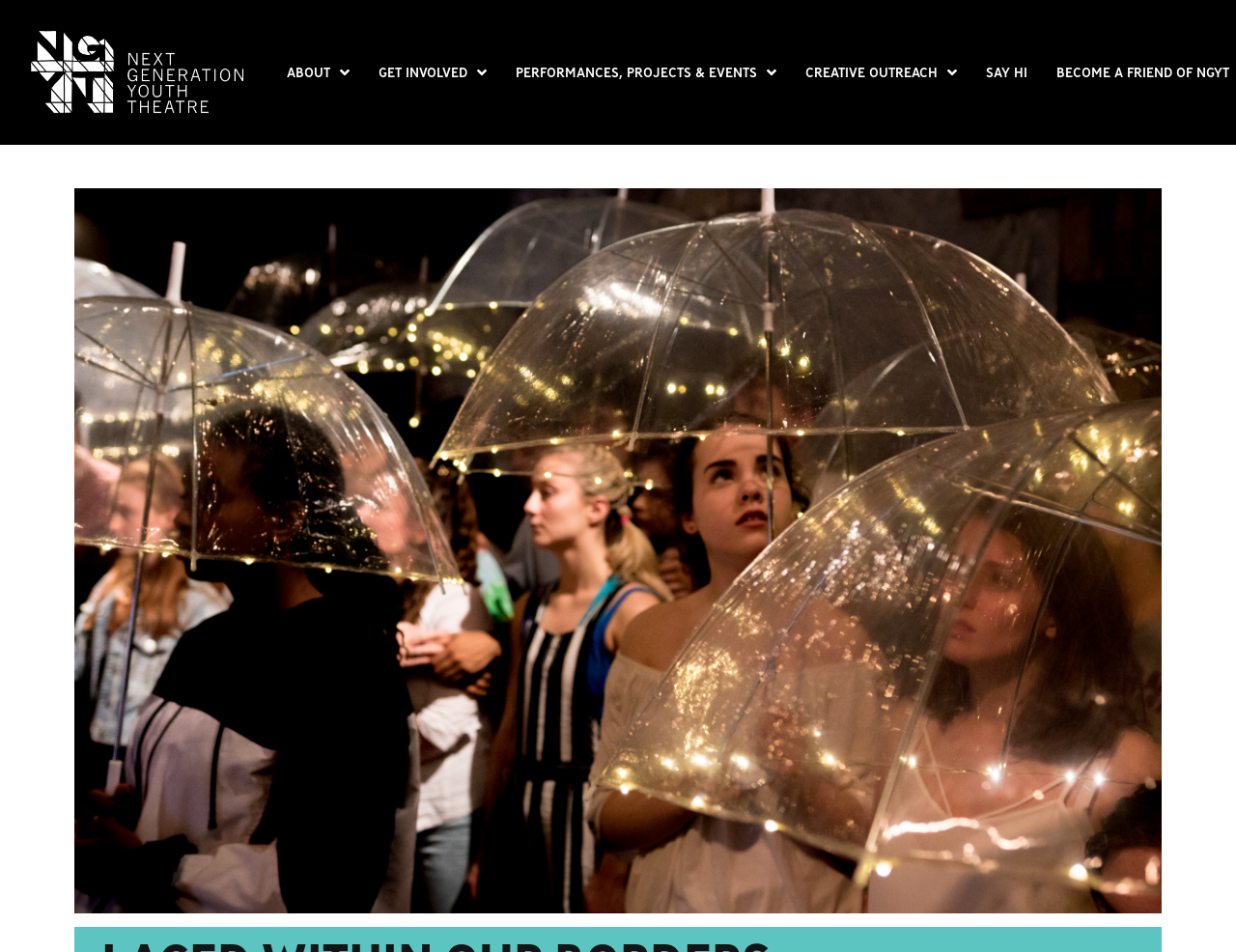Locate and provide the bounding box coordinates for the HTML element that matches this description: "Become a Friend of NGYT".

[0.835, 0.032, 0.998, 0.12]